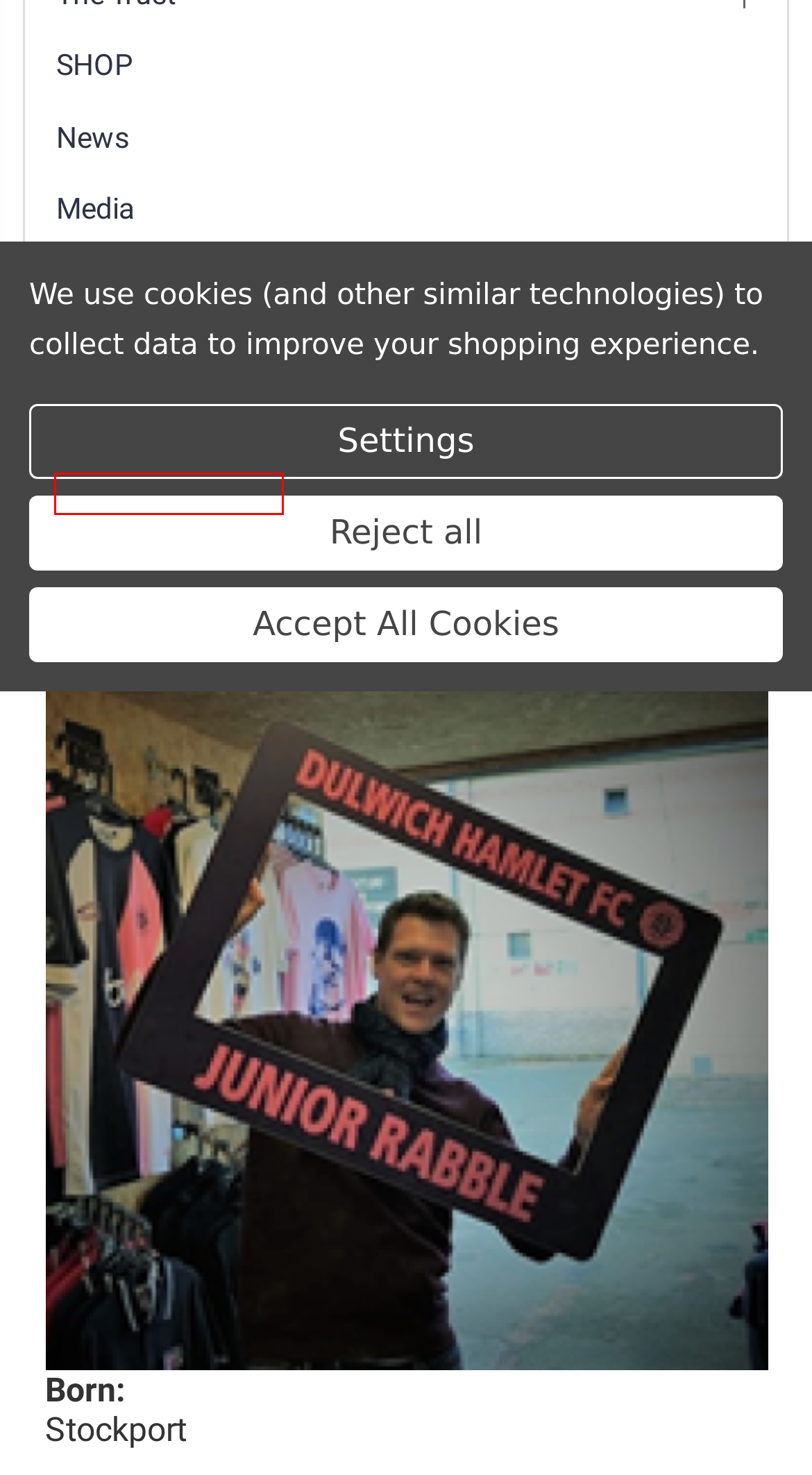Consider the screenshot of a webpage with a red bounding box around an element. Select the webpage description that best corresponds to the new page after clicking the element inside the red bounding box. Here are the candidates:
A. SHOP
B. Fan Calendar
C. Pre Orders - DHST
D. Sale - Page 1 - DHST
E. Volunteer
F. DHFC Songbook
G. News - DHST
H. Contact

B